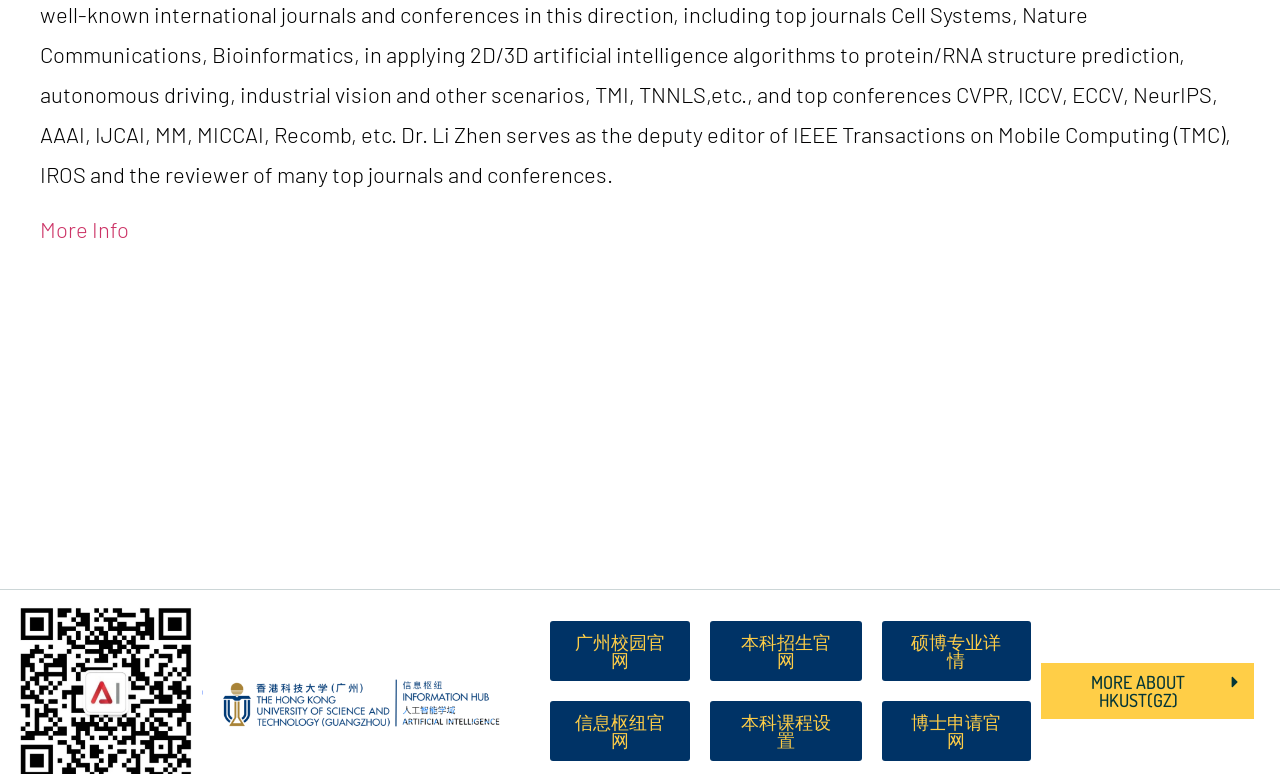Provide the bounding box for the UI element matching this description: "More Info".

[0.031, 0.279, 0.101, 0.312]